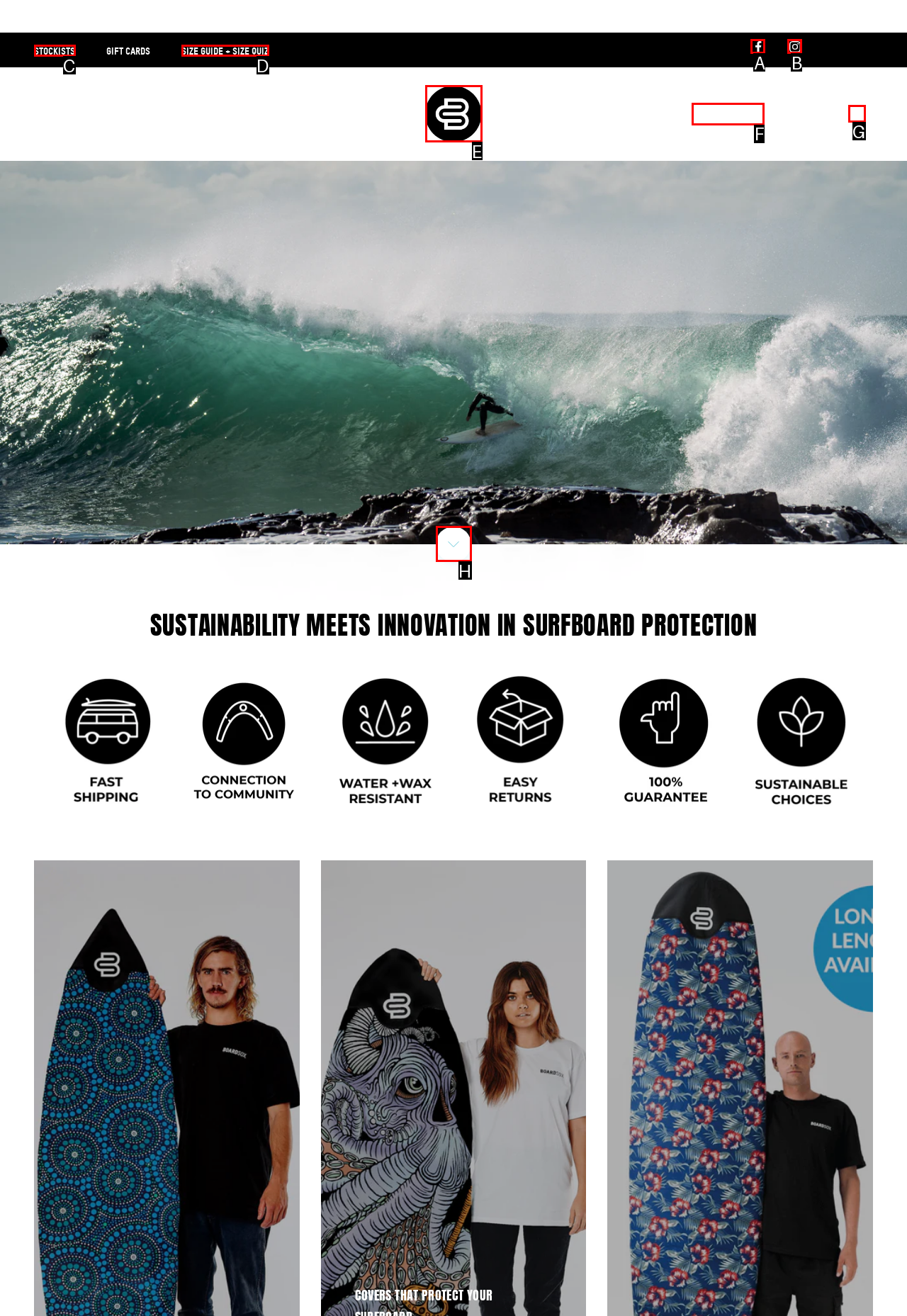Which HTML element should be clicked to perform the following task: Click on STOCKISTS
Reply with the letter of the appropriate option.

C